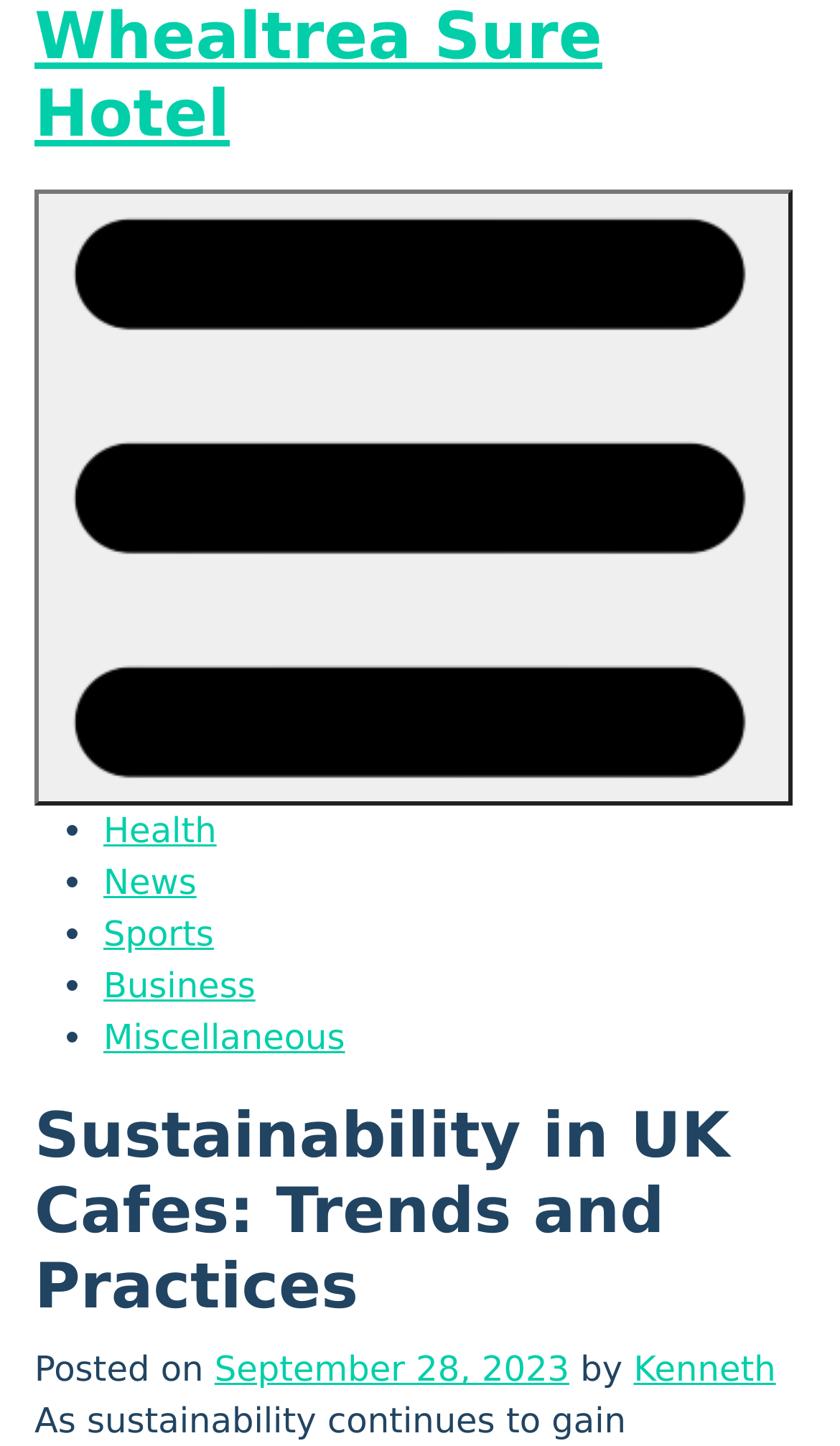Respond to the question below with a single word or phrase:
Who is the author of the article?

Kenneth